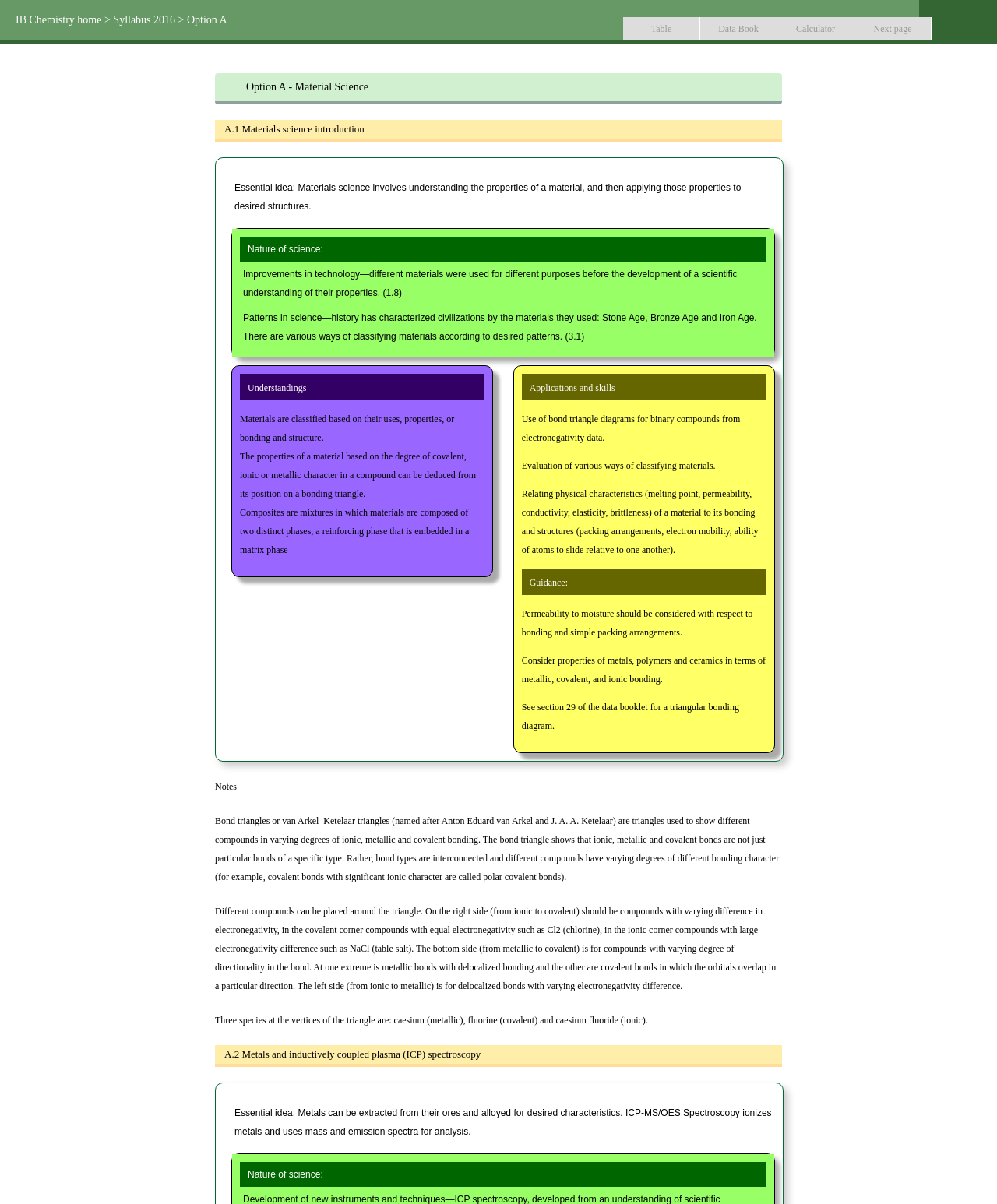Determine the bounding box coordinates for the area that needs to be clicked to fulfill this task: "View the 'Table' page". The coordinates must be given as four float numbers between 0 and 1, i.e., [left, top, right, bottom].

[0.625, 0.014, 0.702, 0.033]